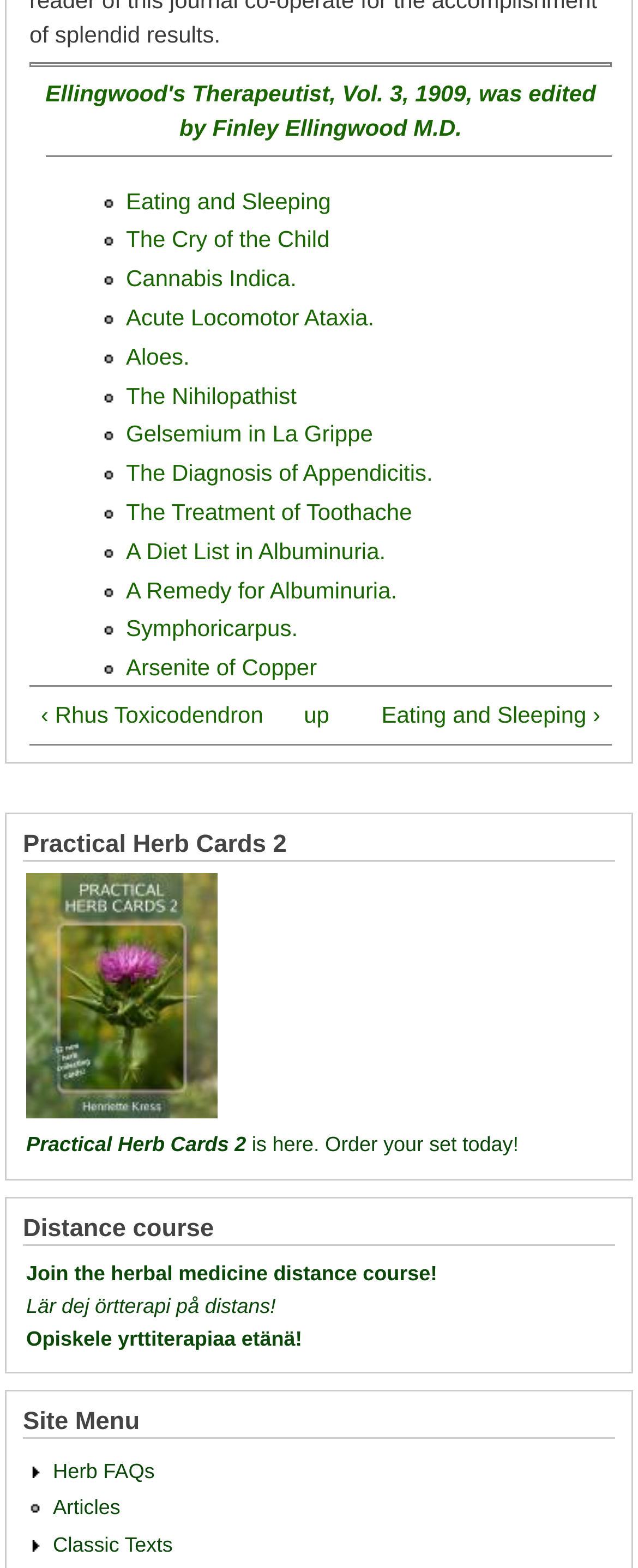Find the bounding box coordinates for the element that must be clicked to complete the instruction: "Click on 'Eating and Sleeping'". The coordinates should be four float numbers between 0 and 1, indicated as [left, top, right, bottom].

[0.197, 0.119, 0.519, 0.136]